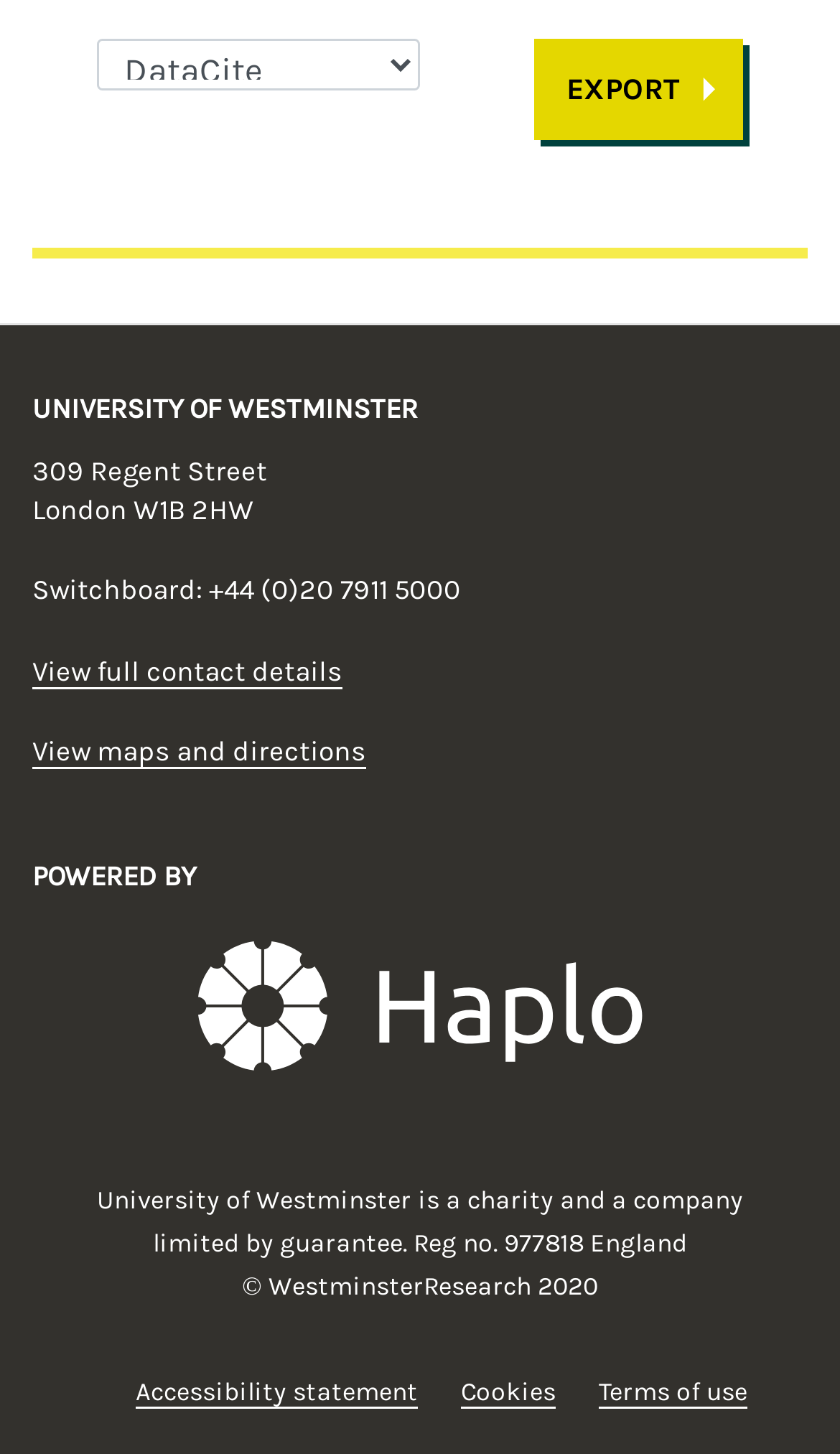Identify the bounding box for the UI element that is described as follows: "Accessibility statement".

[0.162, 0.946, 0.497, 0.969]